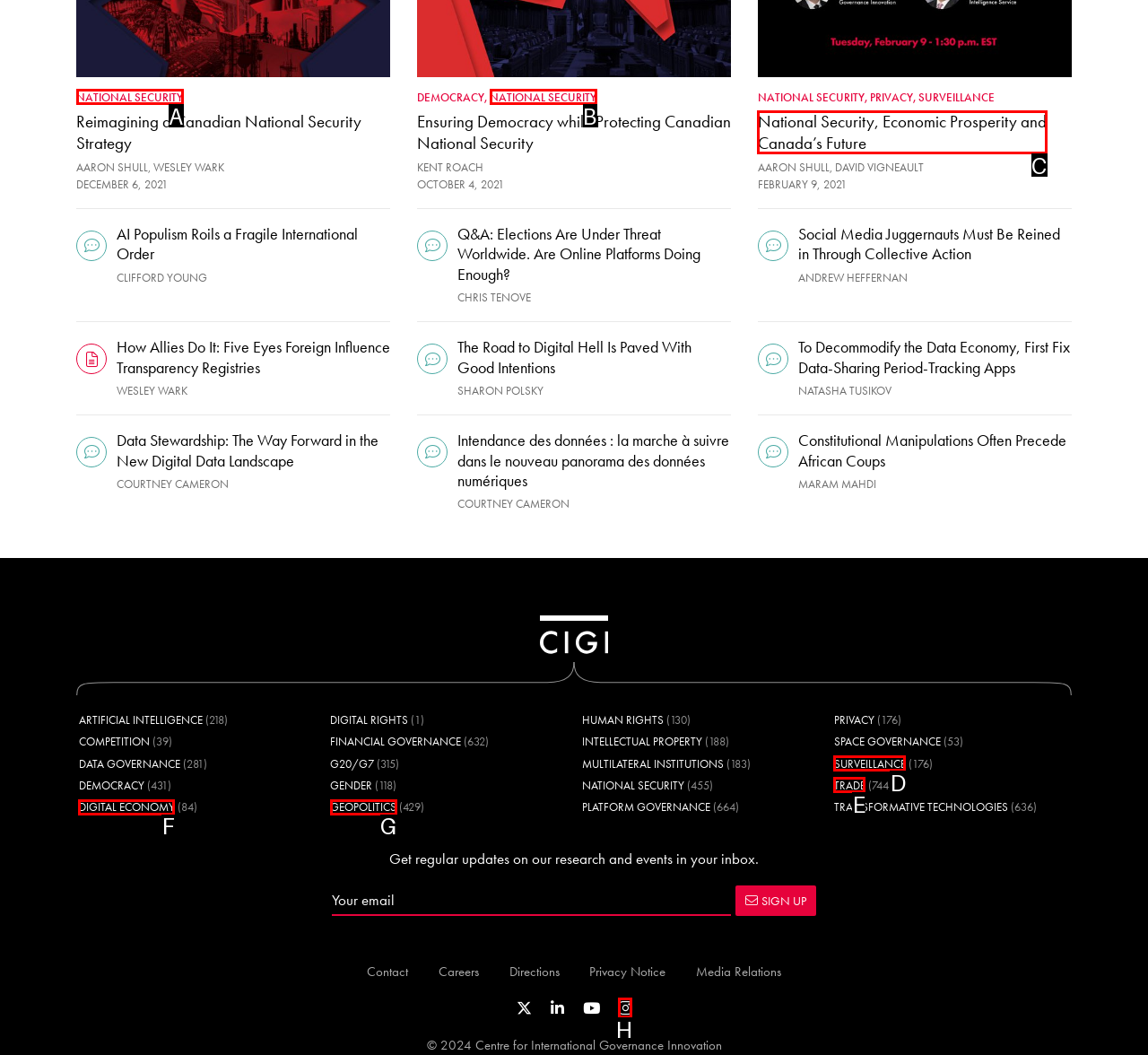Tell me which one HTML element I should click to complete the following task: Click on the link 'National Security, Economic Prosperity and Canada’s Future'
Answer with the option's letter from the given choices directly.

C